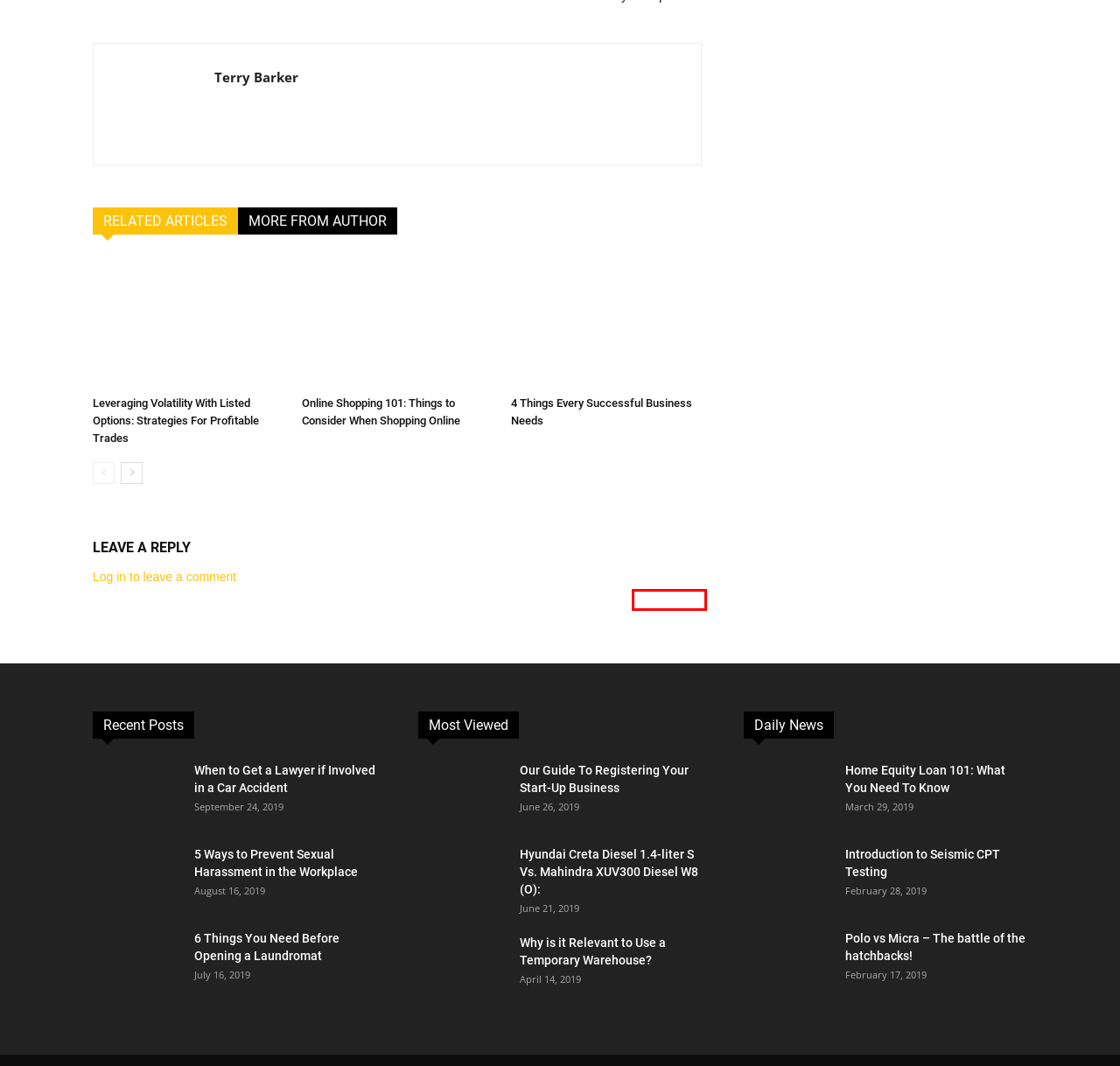You are given a screenshot of a webpage with a red rectangle bounding box around an element. Choose the best webpage description that matches the page after clicking the element in the bounding box. Here are the candidates:
A. Introduction To Seismic CPT Testing
B. Hyundai Creta Diesel 1.4-liter S Vs. Mahindra XUV300 Diesel W8 (O):
C. Why Is It Relevant To Use A Temporary Warehouse?
D. About-us
E. Terms And Conditions
F. Send Us Your Query
G. Cookies Policy
H. Home Equity Loan 101: What You Need To Know

G